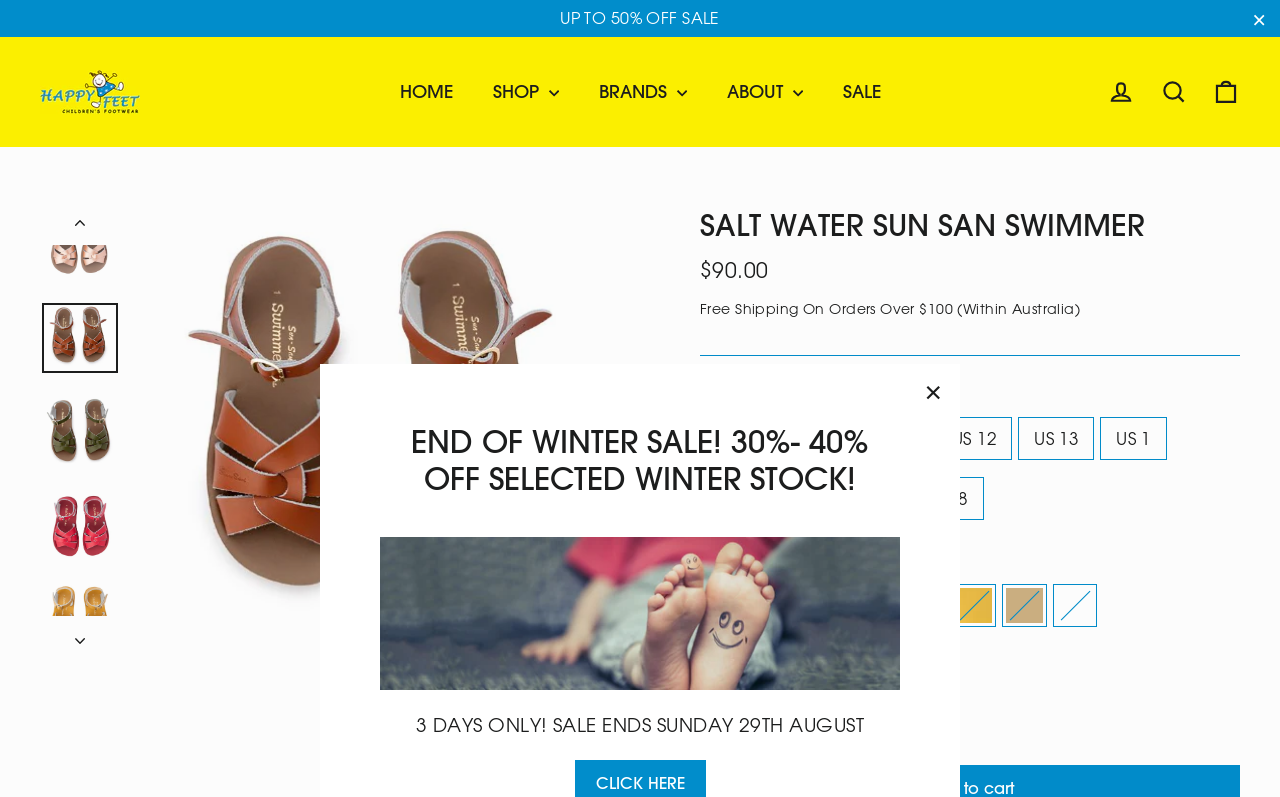What is the default selected color? Using the information from the screenshot, answer with a single word or phrase.

TAN